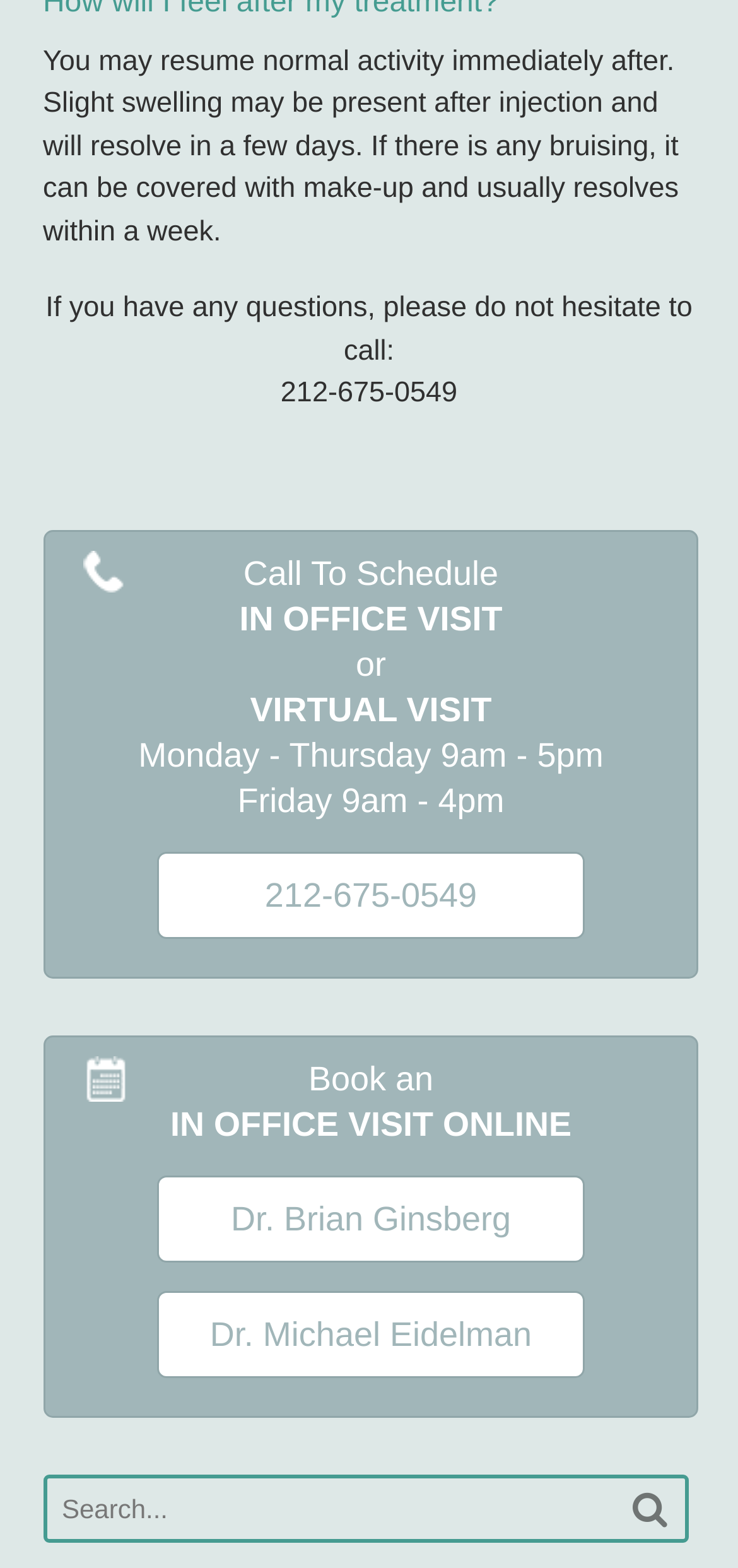What is the purpose of the button with the search icon?
Refer to the image and give a detailed answer to the question.

I inferred the purpose of the button by looking at its icon, which is a search icon (). The button is located near the bottom of the page, and its bounding box coordinates are [0.858, 0.945, 0.904, 0.981]. The presence of a search icon and a nearby textbox suggests that the button is used to initiate a search.